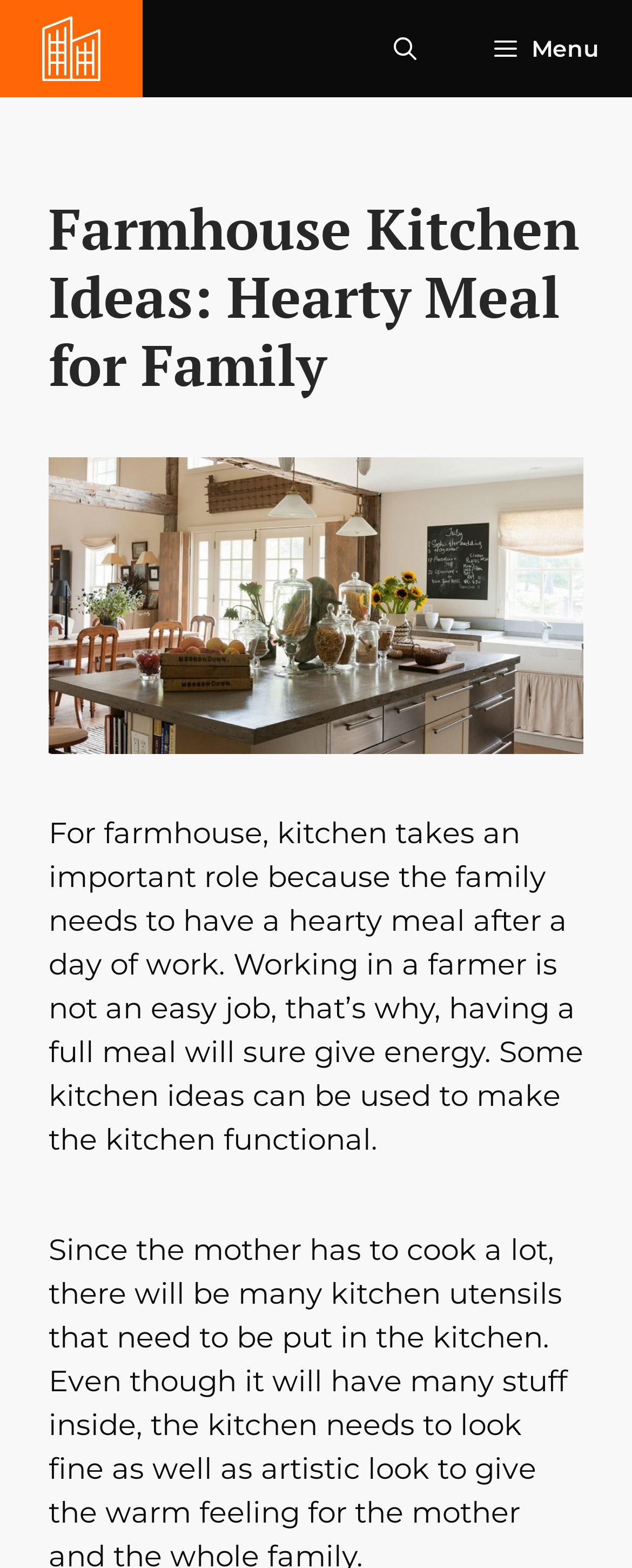Give a one-word or one-phrase response to the question: 
What is the website's name?

Famedecor.com